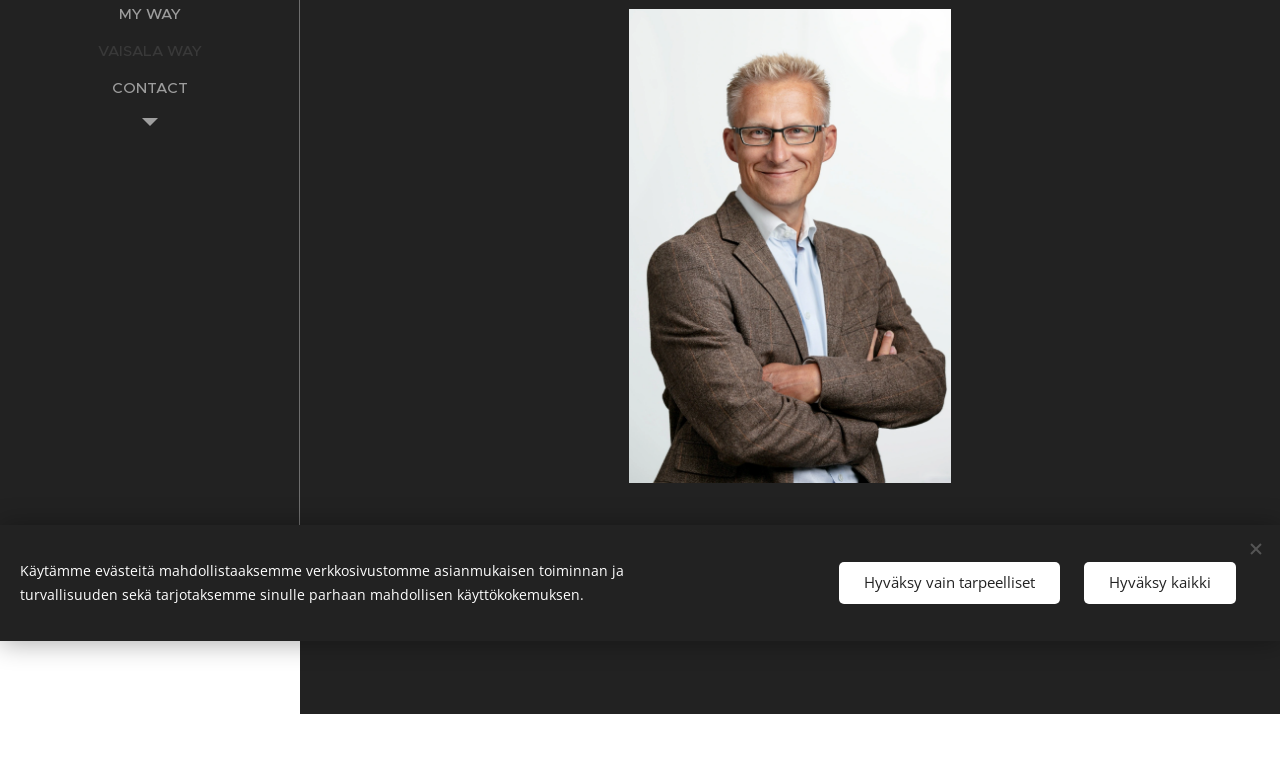Locate the bounding box of the UI element with the following description: "Contact".

[0.005, 0.097, 0.23, 0.127]